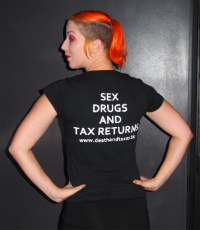Offer an in-depth description of the image.

The image features a person showcasing a black T-shirt with bold white text on the back that reads "SEX DRUGS AND TAX RETURNS" alongside the website address "www.deathandtaxes.uk." The individual appears confident, striking a pose with their hands on their hips, highlighting the humorous yet edgy design of the shirt. The T-shirt’s unconventional slogan cleverly combines themes of rebellion and mundane responsibilities, creating a playful juxtaposition. The individual has vibrant orange hair, which contrasts sharply with the dark backdrop, adding to the overall striking aesthetic of the image. This garment is part of merchandise that reflects the brand's unique approach to addressing serious topics with a light-hearted twist.